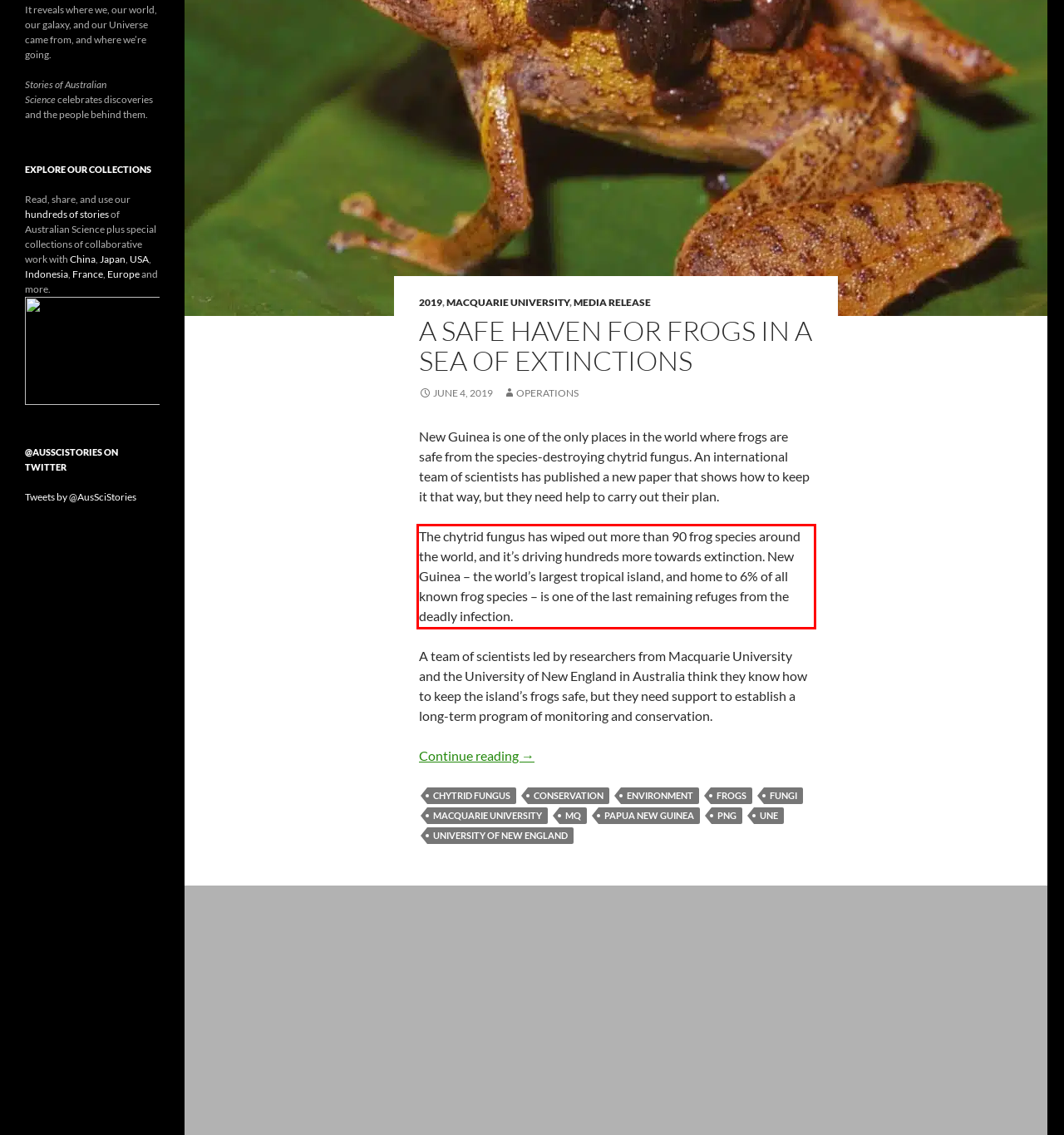Please identify the text within the red rectangular bounding box in the provided webpage screenshot.

The chytrid fungus has wiped out more than 90 frog species around the world, and it’s driving hundreds more towards extinction. New Guinea – the world’s largest tropical island, and home to 6% of all known frog species – is one of the last remaining refuges from the deadly infection.